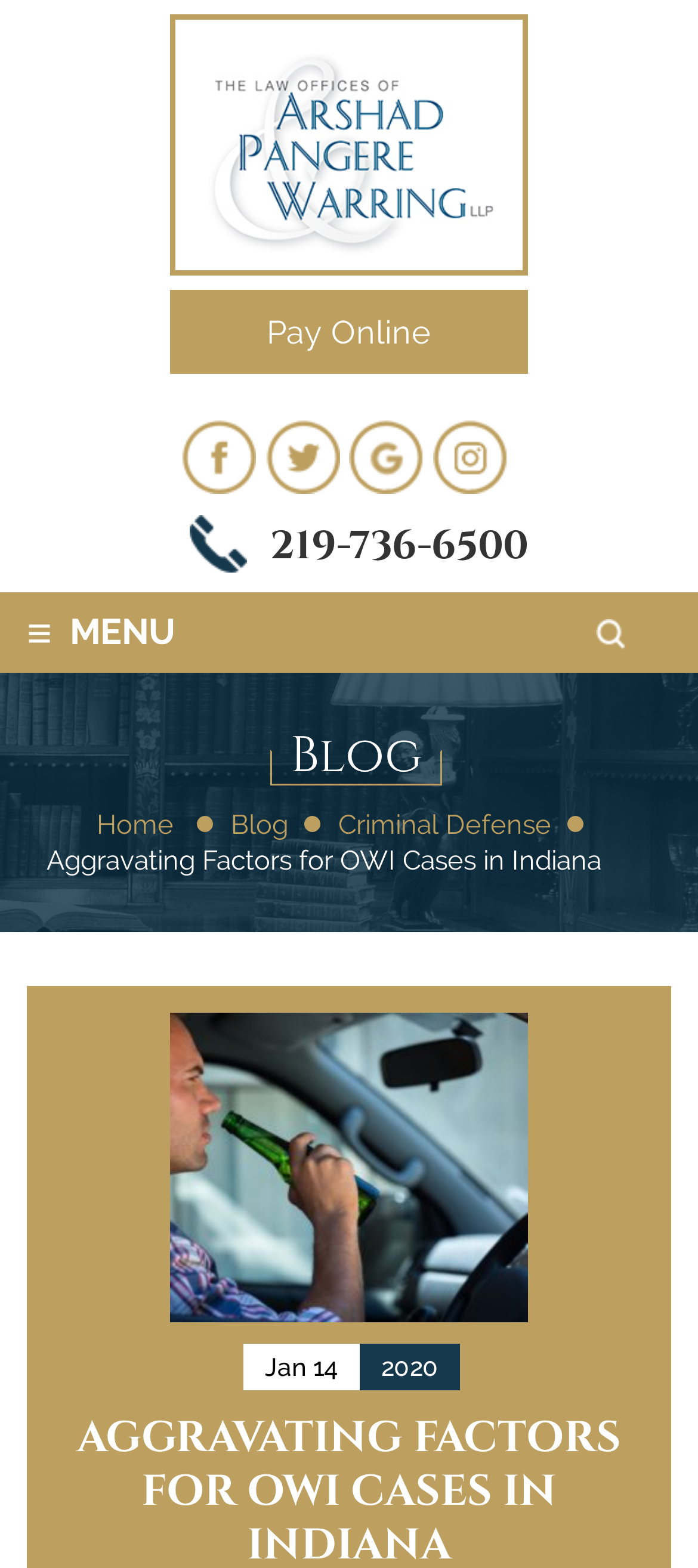Please predict the bounding box coordinates (top-left x, top-left y, bottom-right x, bottom-right y) for the UI element in the screenshot that fits the description: Pay Online

[0.244, 0.184, 0.756, 0.238]